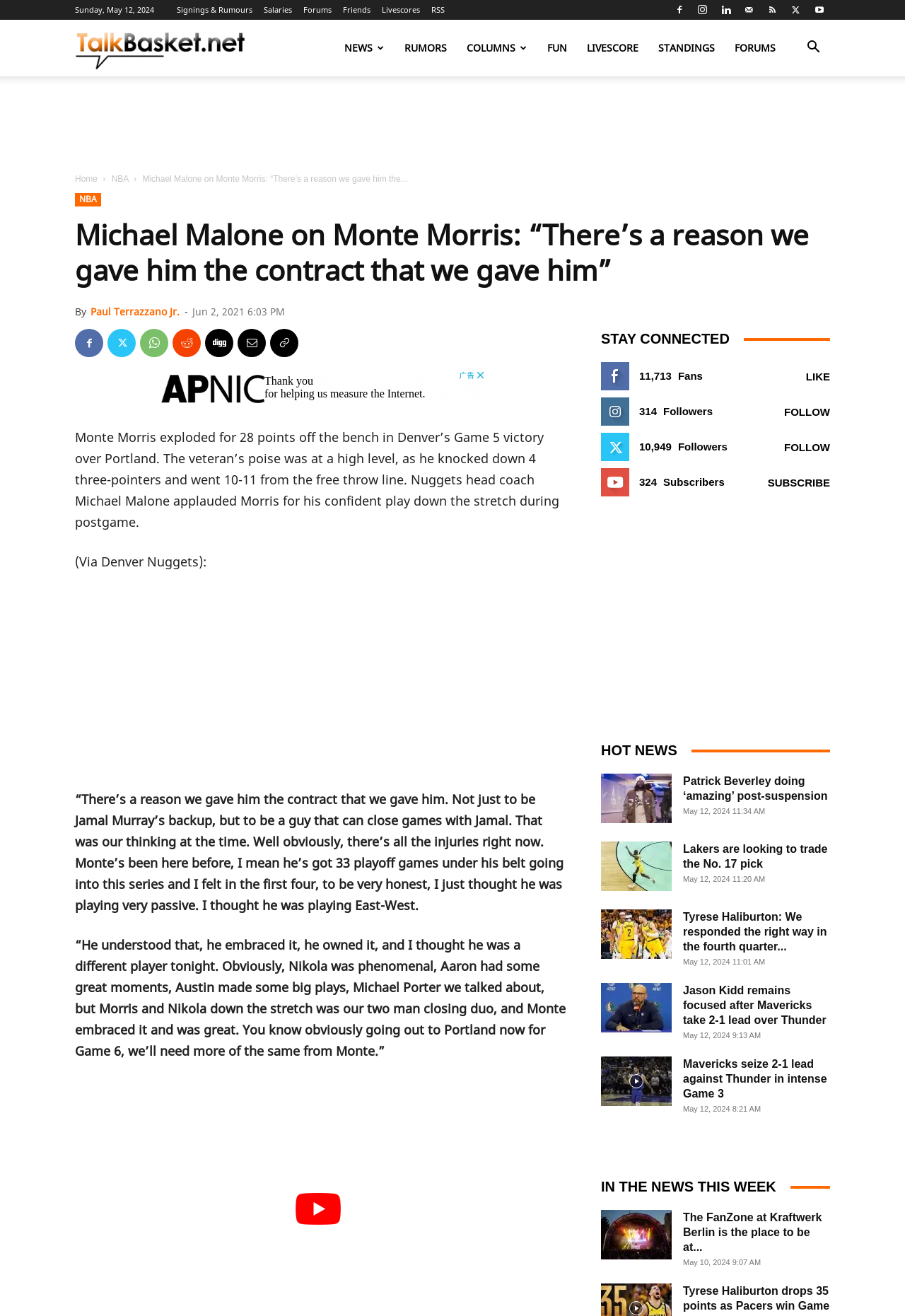Identify the bounding box coordinates of the clickable section necessary to follow the following instruction: "Click on the 'Signings & Rumours' link". The coordinates should be presented as four float numbers from 0 to 1, i.e., [left, top, right, bottom].

[0.195, 0.003, 0.279, 0.011]